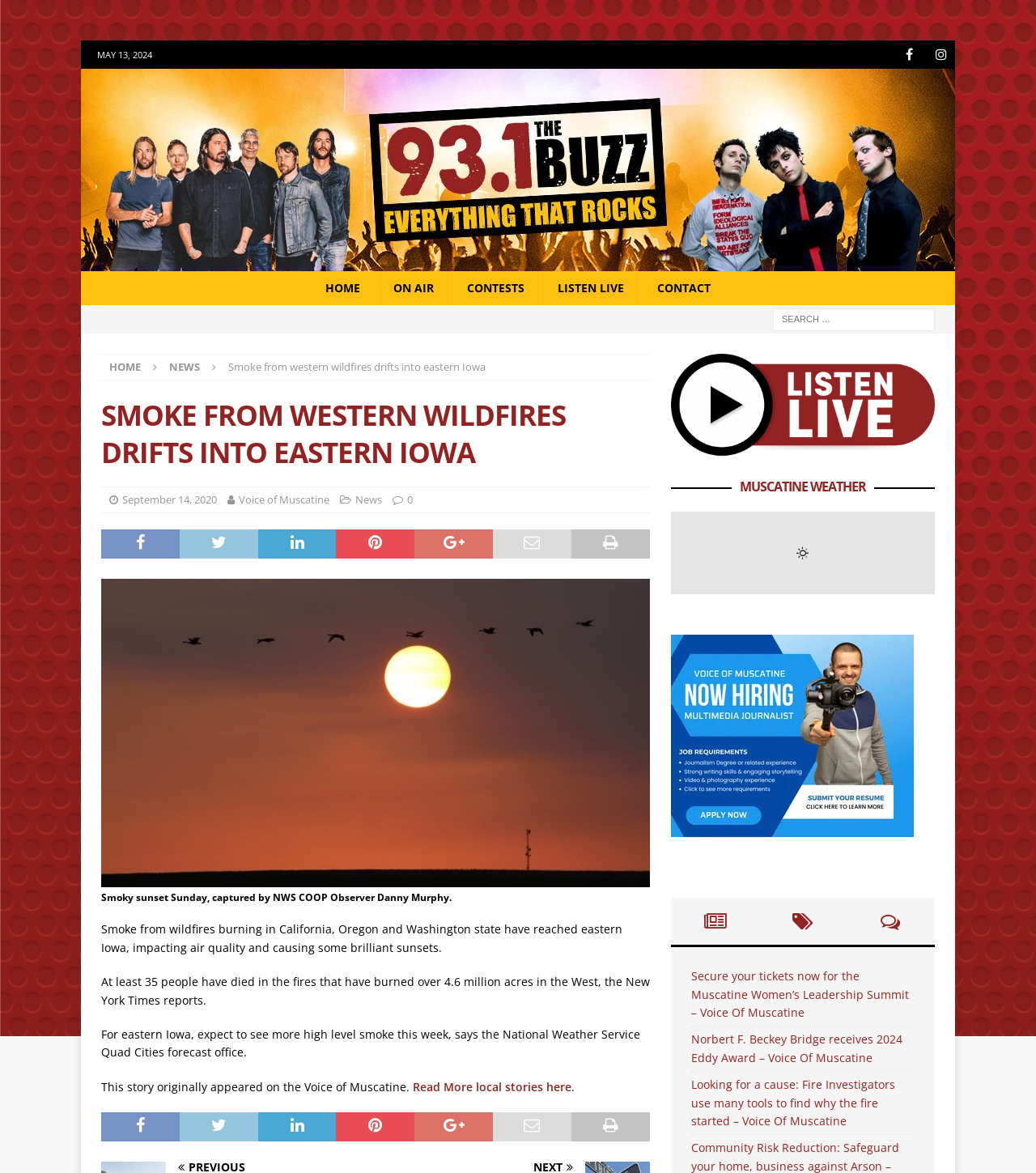Please provide the main heading of the webpage content.

SMOKE FROM WESTERN WILDFIRES DRIFTS INTO EASTERN IOWA